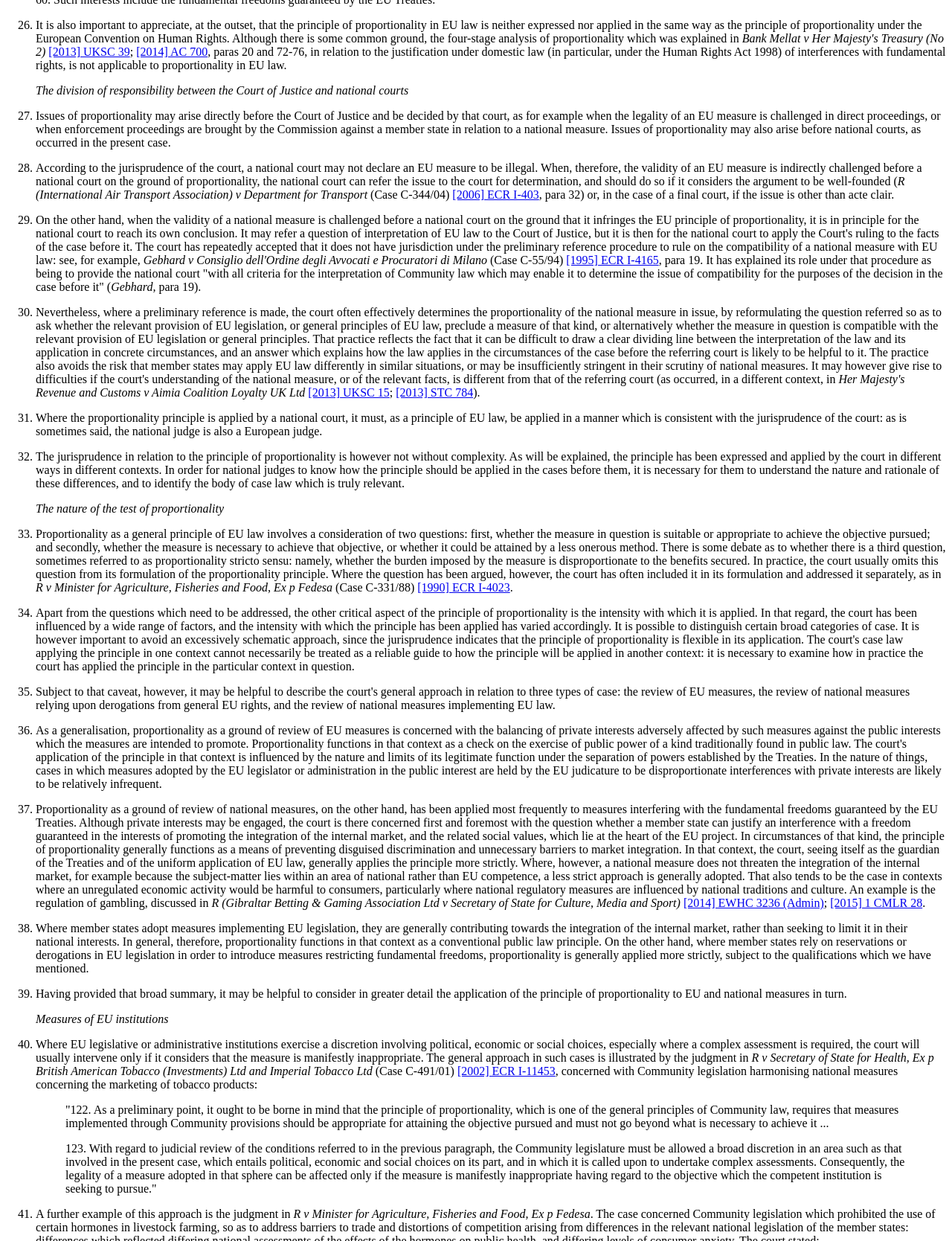What is the principle discussed in the text?
Give a one-word or short phrase answer based on the image.

Proportionality